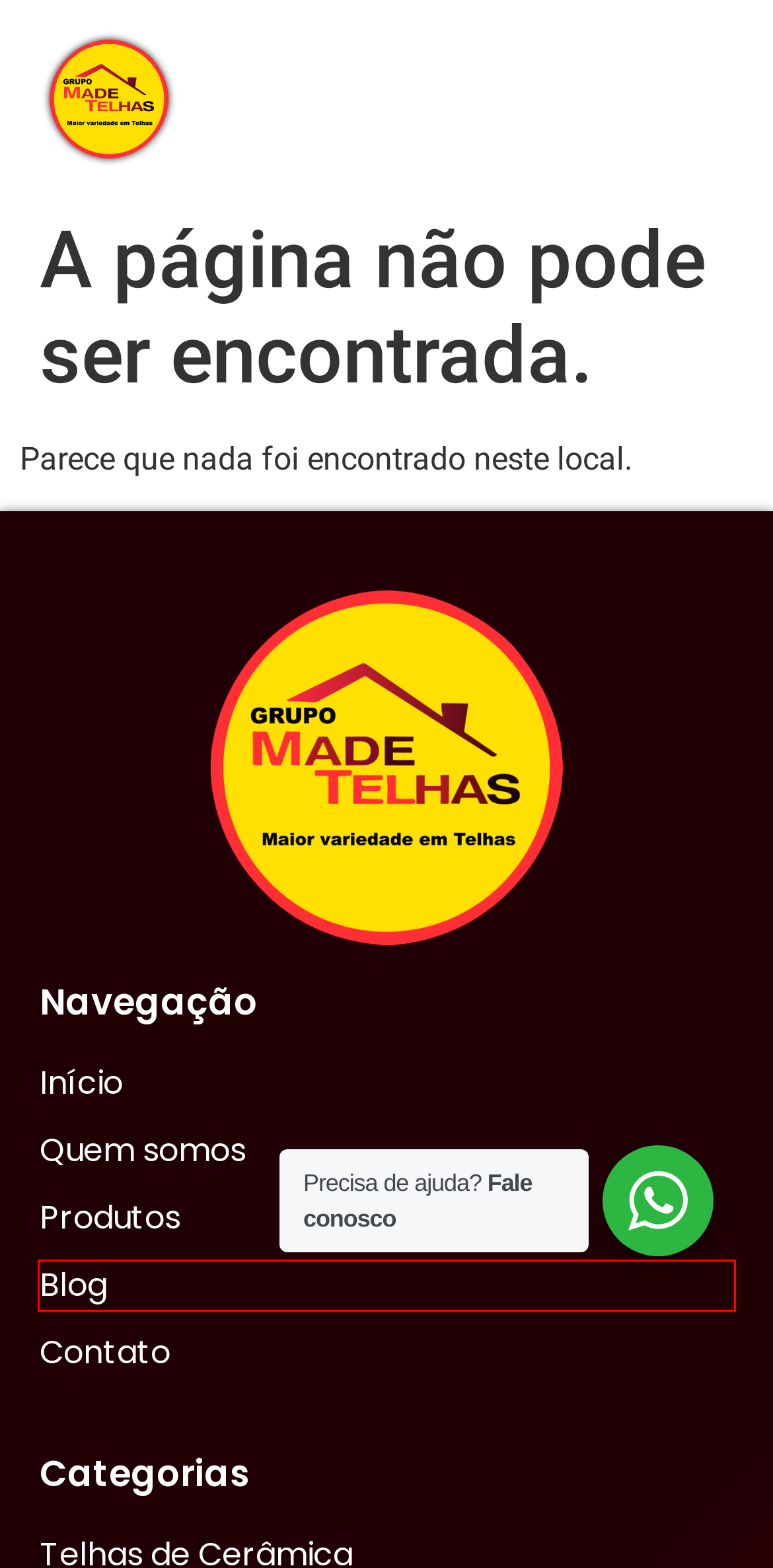Given a webpage screenshot with a red bounding box around a particular element, identify the best description of the new webpage that will appear after clicking on the element inside the red bounding box. Here are the candidates:
A. Telhas de Cerâmica - Madetelhas
B. Telhas de Fibrocimento - Madetelhas
C. Quem Somos - Madetelhas
D. Telhas Ecológicas - Madetelhas
E. Blog - Madetelhas
F. Contato - Madetelhas
G. Conceito Prime – Marketing Digital
H. Produtos - Madetelhas

E